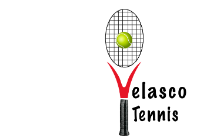Present a detailed portrayal of the image.

The image features the logo of Velasco Tennis, prominently displaying a tennis racket with a bright green tennis ball centered within the grid of the racket's head. The design incorporates bold, stylized text that reads "Velasco" in a dynamic, flowing font above the word "Tennis," which is presented in a classic serif style. The logo is predominantly rendered in vibrant colors, with red elements accentuating the shape of the racket and the overall design suggesting a blend of energy and professionalism. This logo is likely representative of a tennis program or sports organization that emphasizes skill development and teamwork within the sport, reflecting a strong identity in the world of tennis.